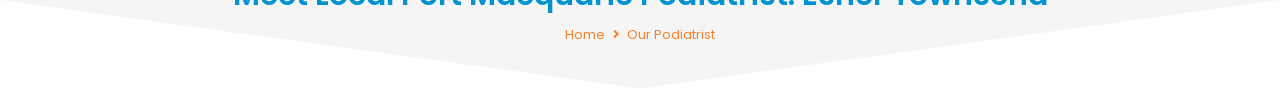Formulate a detailed description of the image content.

The image features a header section from the "RunWise Podiatry" website, prominently displaying the title "Meet Local Port Macquarie Podiatrist: Esher Townsend" in an inviting blue font. Below the title, there is a breadcrumb navigation trail indicating the site's structure with "Home > Our Podiatrist" highlighted in orange, suggesting an easy way for users to navigate back to the main sections of the site. The clean and professional layout reflects the clinic's commitment to providing accessible and helpful information about podiatric services in Port Macquarie.